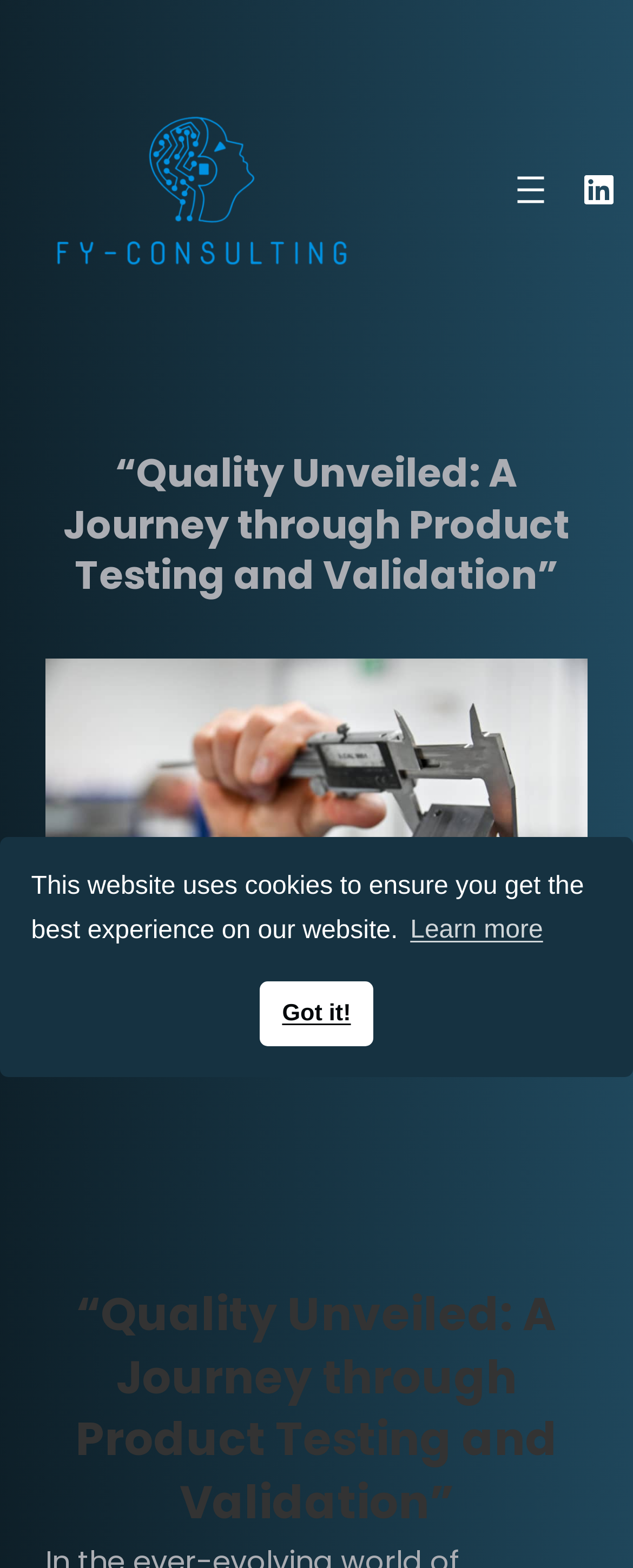Respond to the question below with a single word or phrase:
How many links are present in the top section?

2